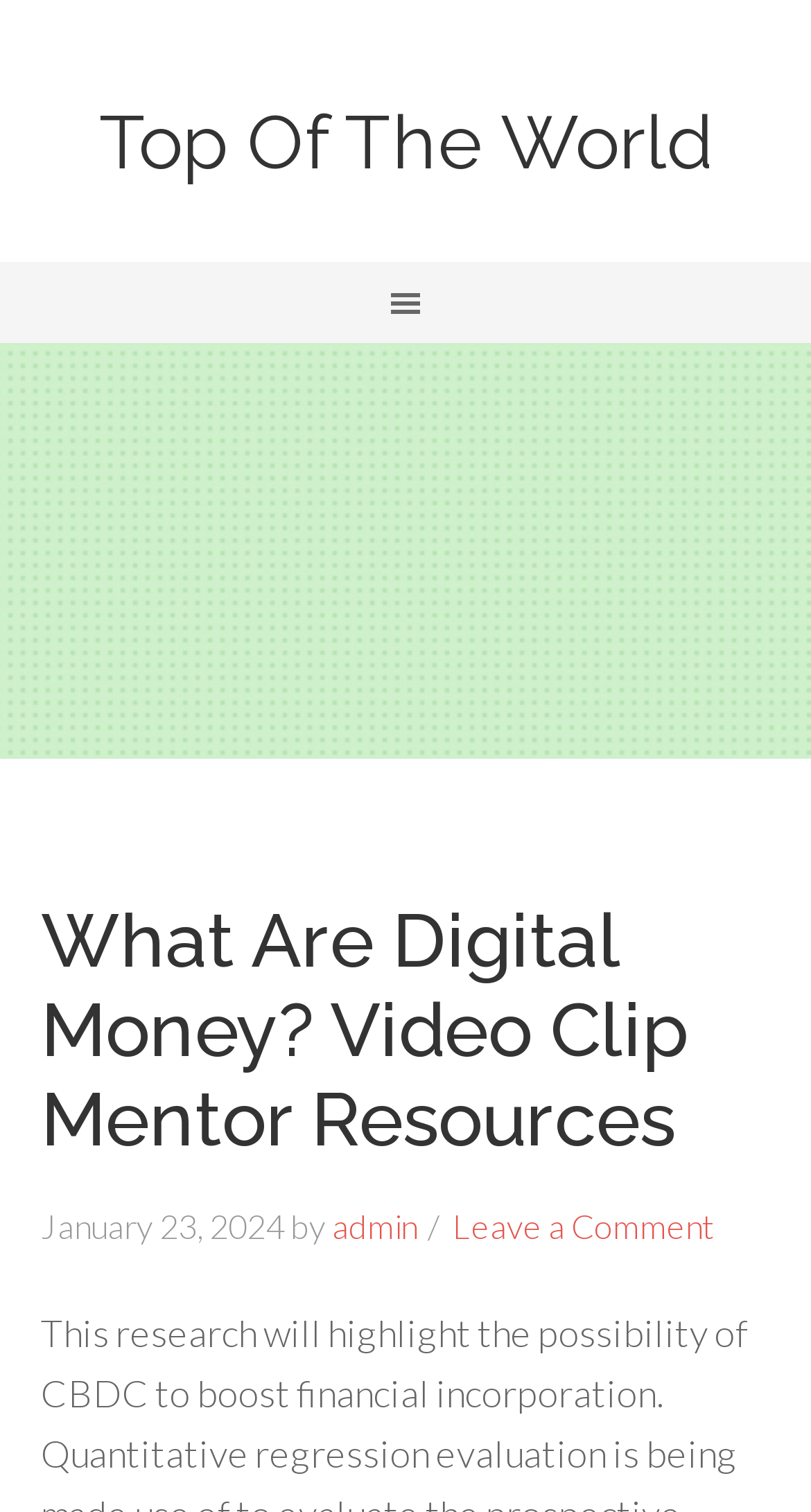Based on the element description: "Top Of The World", identify the UI element and provide its bounding box coordinates. Use four float numbers between 0 and 1, [left, top, right, bottom].

[0.122, 0.065, 0.878, 0.122]